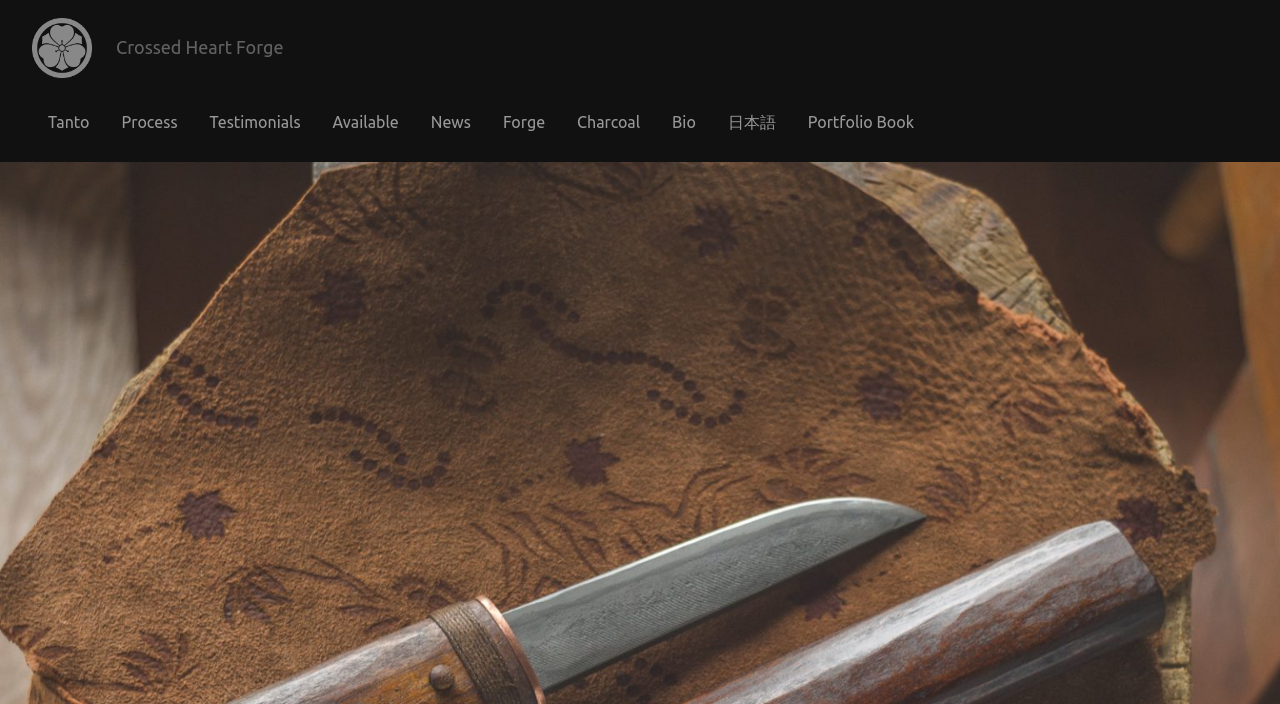Given the description of a UI element: "Portfolio Book", identify the bounding box coordinates of the matching element in the webpage screenshot.

[0.619, 0.145, 0.727, 0.204]